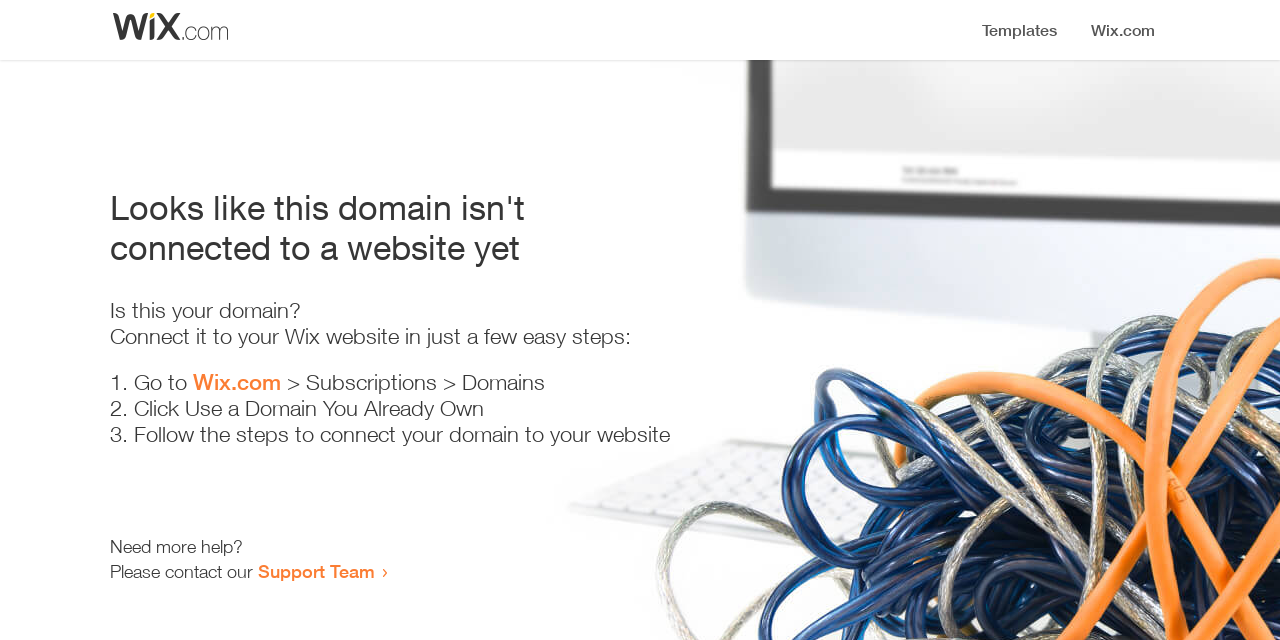Extract the text of the main heading from the webpage.

Looks like this domain isn't
connected to a website yet